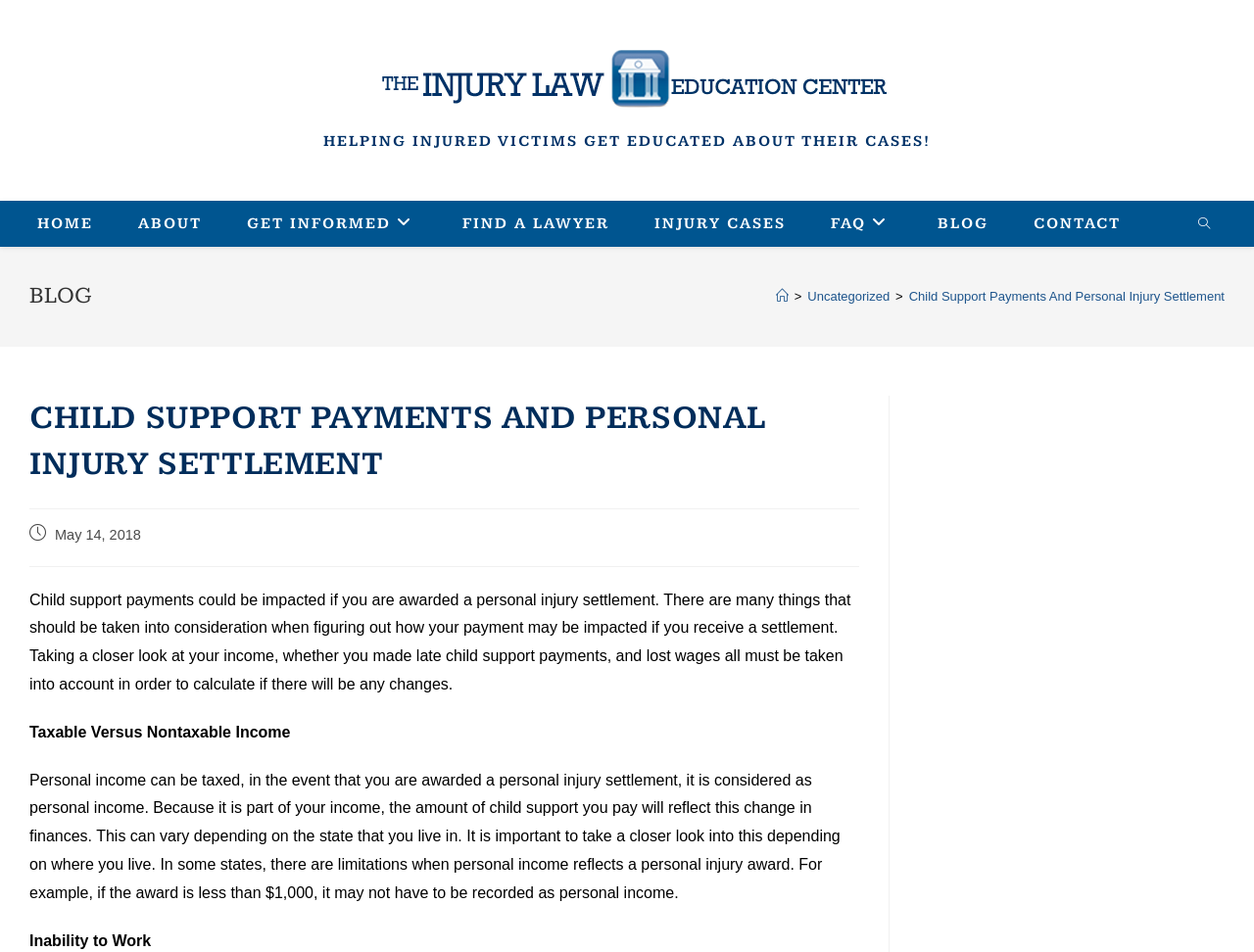Generate a comprehensive description of the webpage content.

The webpage is about child support payments and personal injury settlements, with a focus on how a personal injury settlement can impact child support payments. At the top of the page, there is a logo and a link to "The Injury Law Education Center" on the left, and a heading that reads "HELPING INJURED VICTIMS GET EDUCATED ABOUT THEIR CASES!" on the right. 

Below this, there is a navigation menu with links to various sections of the website, including "HOME", "ABOUT", "GET INFORMED", "FIND A LAWYER", "INJURY CASES", "FAQ", "BLOG", and "CONTACT". 

On the right side of the page, there is a search bar with a link to "Search website". 

The main content of the page is divided into sections. The first section has a heading that reads "CHILD SUPPORT PAYMENTS AND PERSONAL INJURY SETTLEMENT" and a subheading that reads "May 14, 2018". 

The main article discusses how child support payments can be impacted by a personal injury settlement, and the various factors that need to be considered, such as income, late child support payments, and lost wages. 

The article is divided into subtopics, including "Taxable Versus Nontaxable Income" and "Inability to Work", which provide more detailed information on how personal injury settlements can affect child support payments.